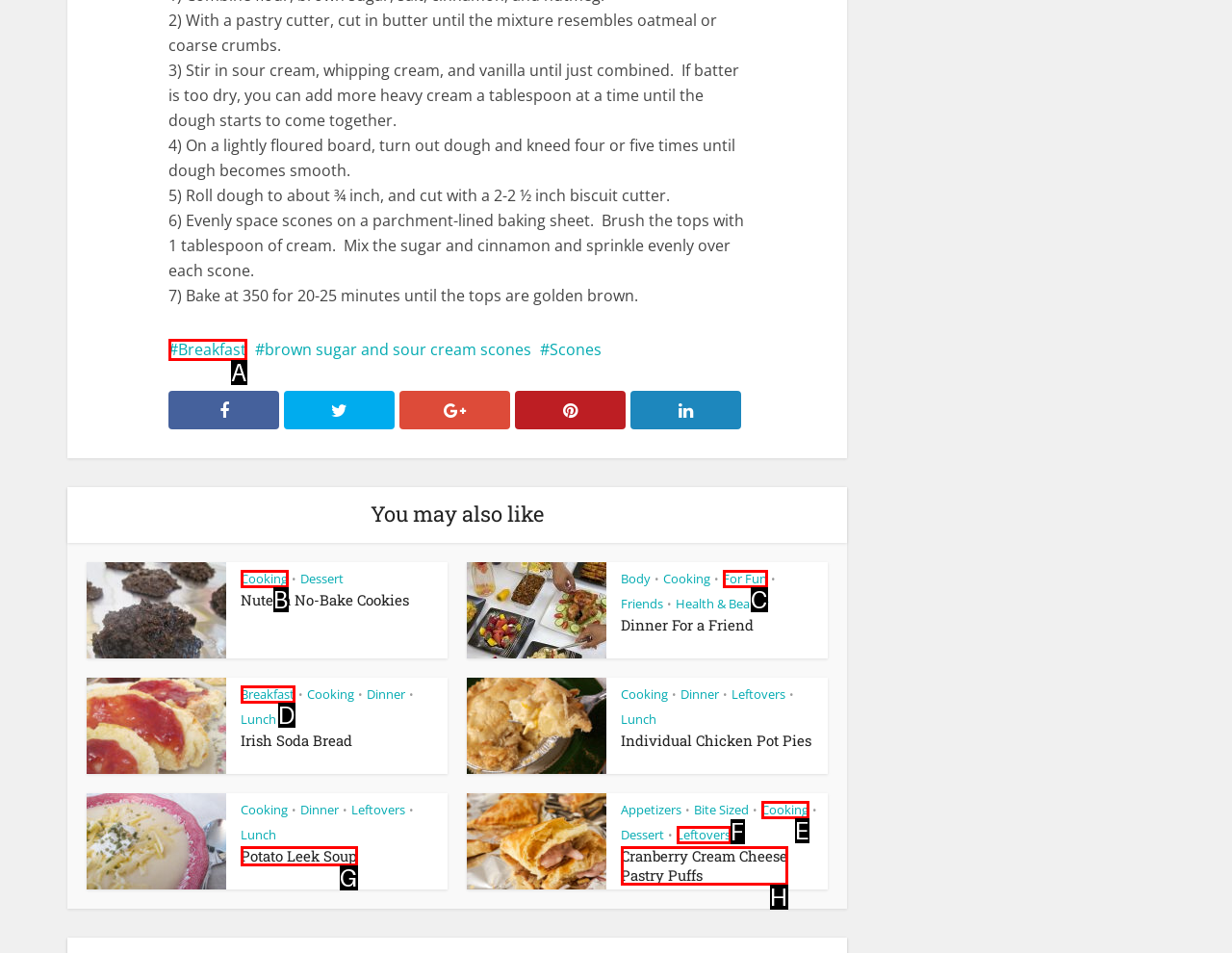Select the correct HTML element to complete the following task: Click on the 'Breakfast' link
Provide the letter of the choice directly from the given options.

A